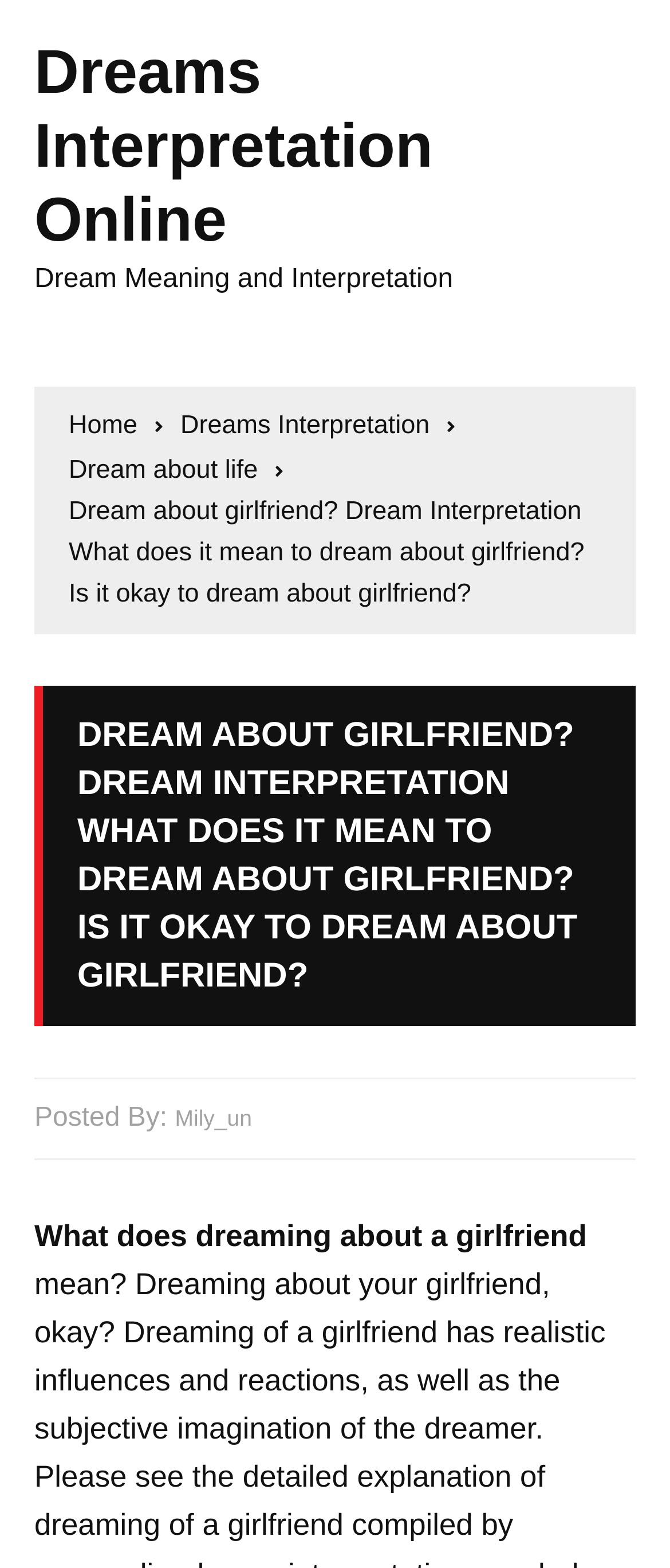What is the category of dreams interpreted on this page?
Give a comprehensive and detailed explanation for the question.

Based on the webpage content, specifically the heading 'DREAM ABOUT GIRLFRIEND? DREAM INTERPRETATION WHAT DOES IT MEAN TO DREAM ABOUT GIRLFRIEND? IS IT OKAY TO DREAM ABOUT GIRLFRIEND?' and the static text 'What does dreaming about a girlfriend', it can be inferred that the category of dreams interpreted on this page is about dreaming about a girlfriend.